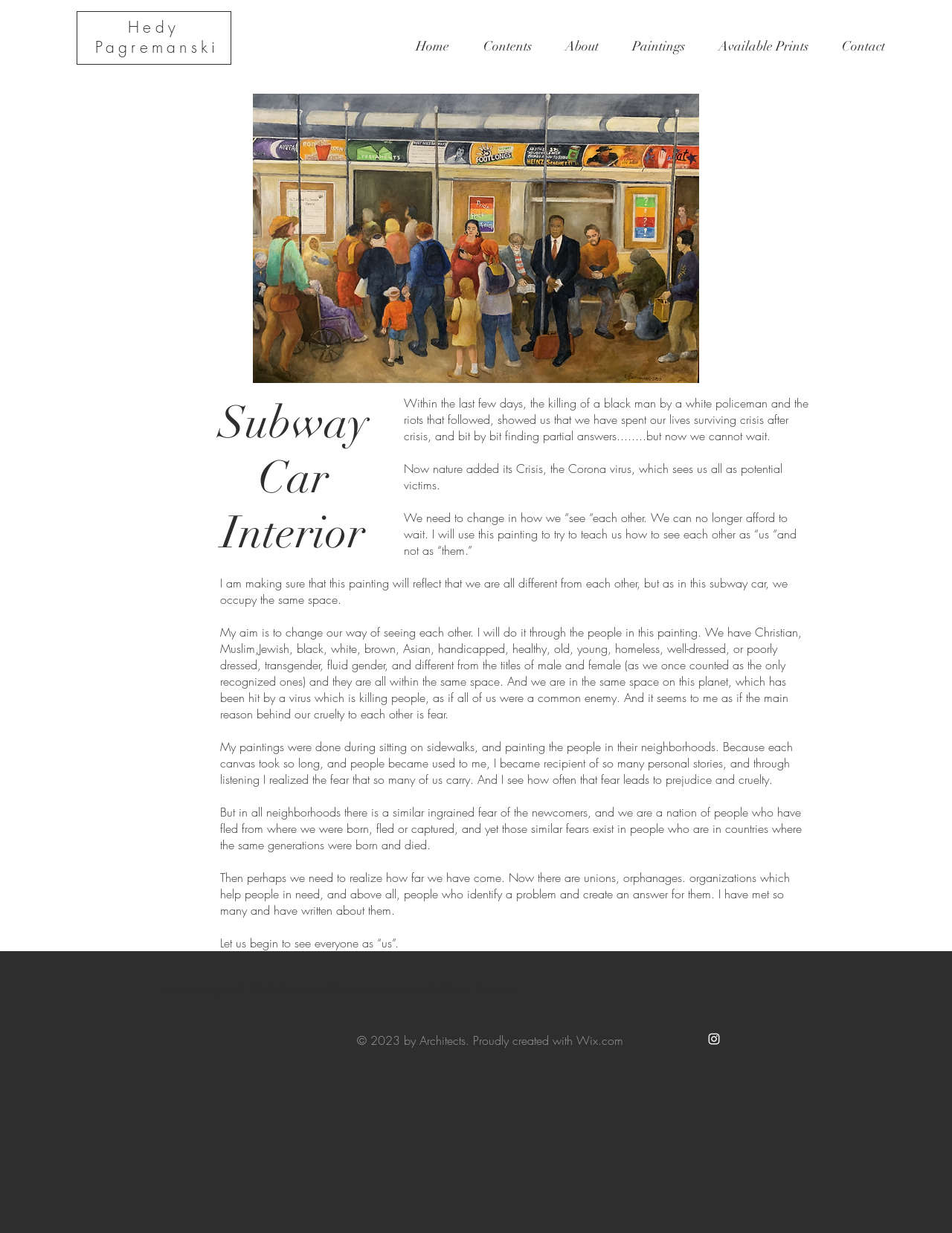Using the provided element description, identify the bounding box coordinates as (top-left x, top-left y, bottom-right x, bottom-right y). Ensure all values are between 0 and 1. Description: Available Prints

[0.737, 0.022, 0.866, 0.052]